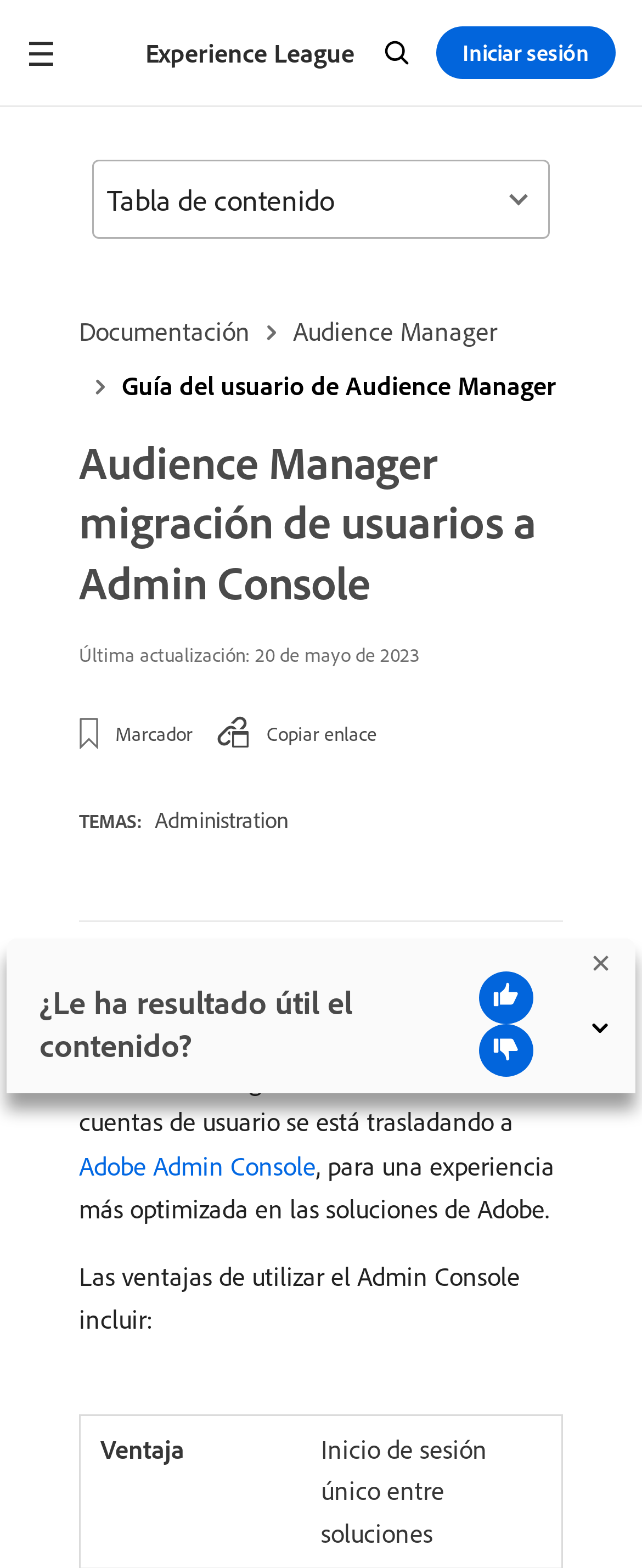Refer to the element description Documentación and identify the corresponding bounding box in the screenshot. Format the coordinates as (top-left x, top-left y, bottom-right x, bottom-right y) with values in the range of 0 to 1.

[0.123, 0.194, 0.39, 0.229]